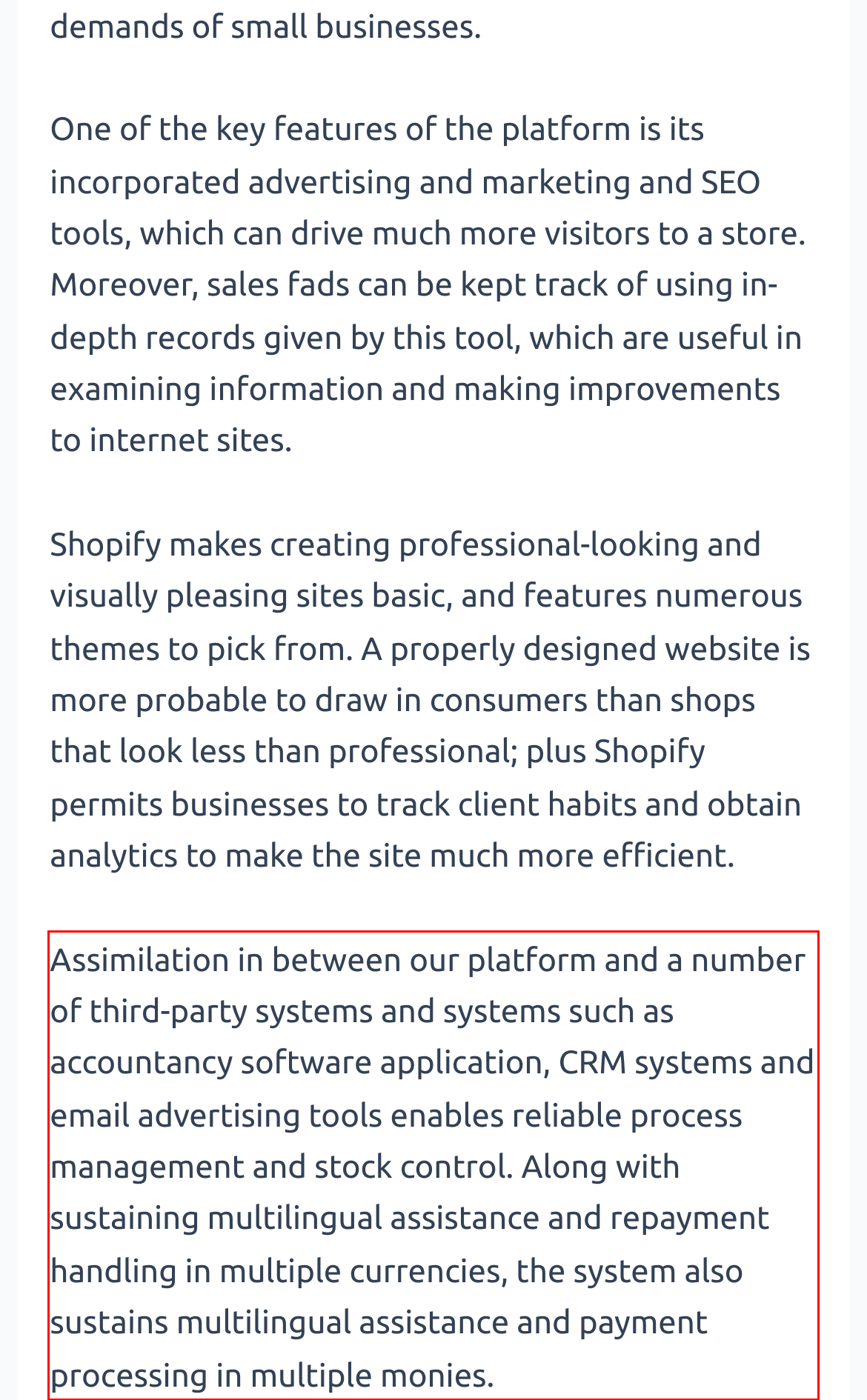Given a screenshot of a webpage containing a red bounding box, perform OCR on the text within this red bounding box and provide the text content.

Assimilation in between our platform and a number of third-party systems and systems such as accountancy software application, CRM systems and email advertising tools enables reliable process management and stock control. Along with sustaining multilingual assistance and repayment handling in multiple currencies, the system also sustains multilingual assistance and payment processing in multiple monies.